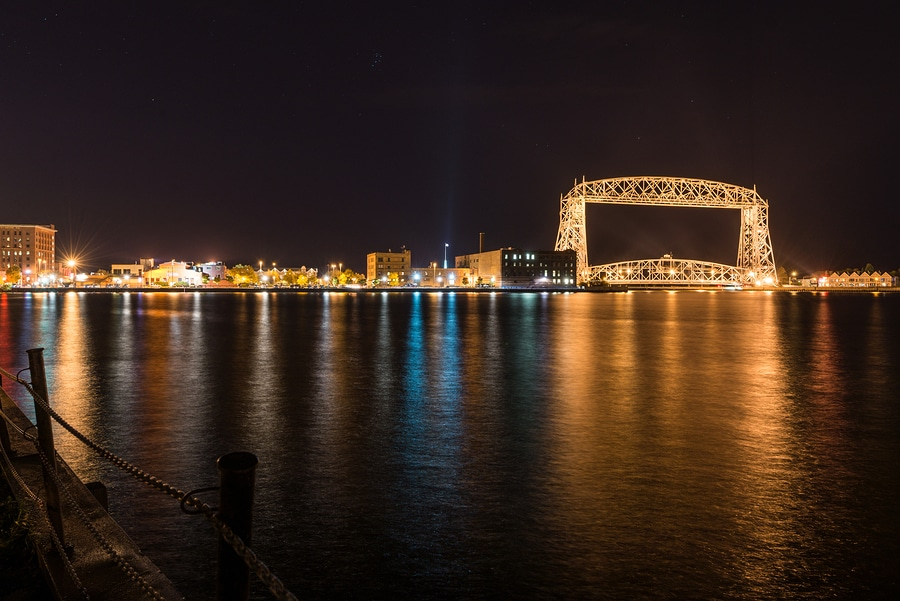What color hues are reflected on the water's surface?
Based on the image, respond with a single word or phrase.

Gold, blue, and green